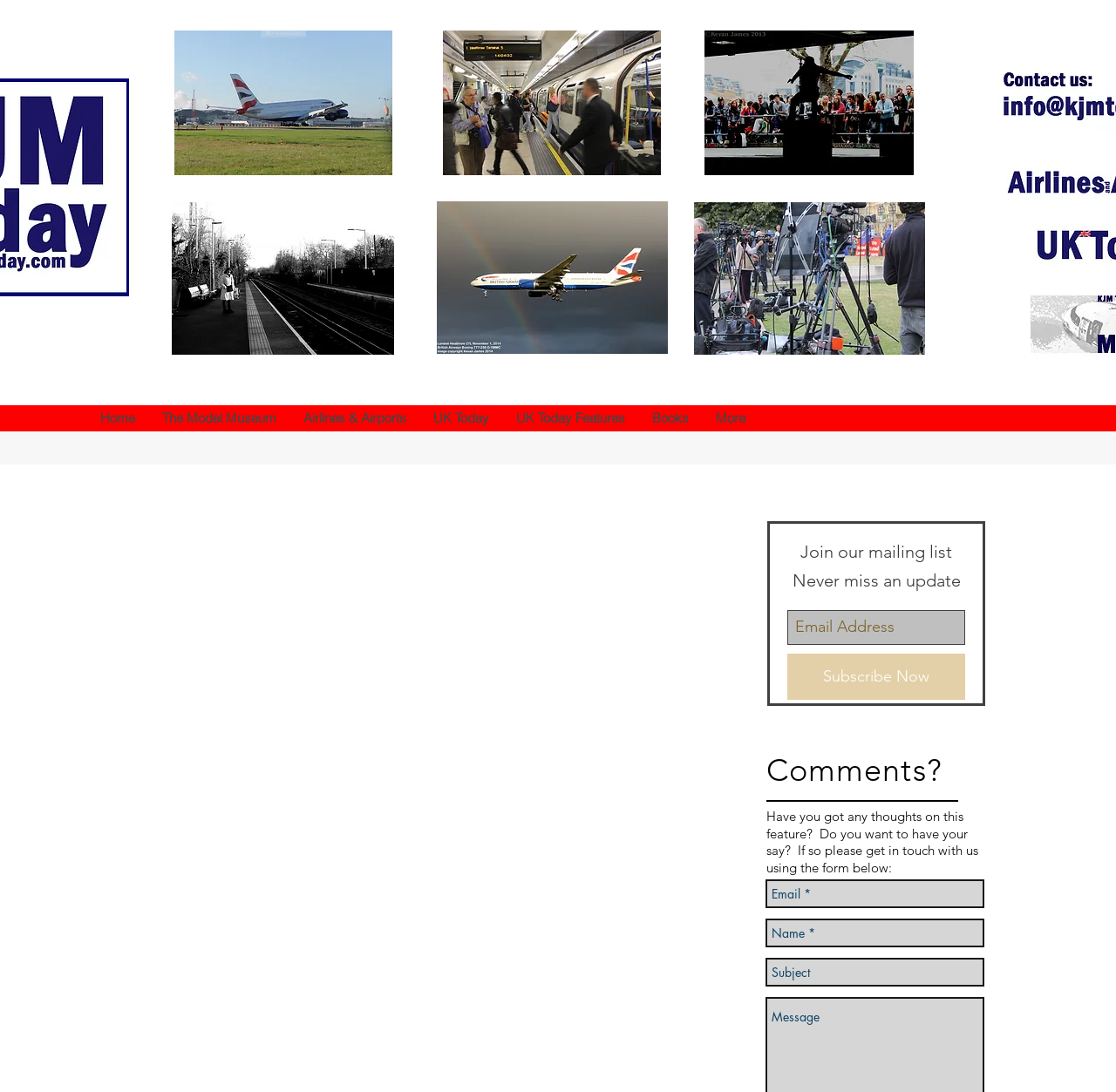Locate the bounding box coordinates of the area you need to click to fulfill this instruction: 'View the model museum'. The coordinates must be in the form of four float numbers ranging from 0 to 1: [left, top, right, bottom].

[0.133, 0.371, 0.259, 0.395]